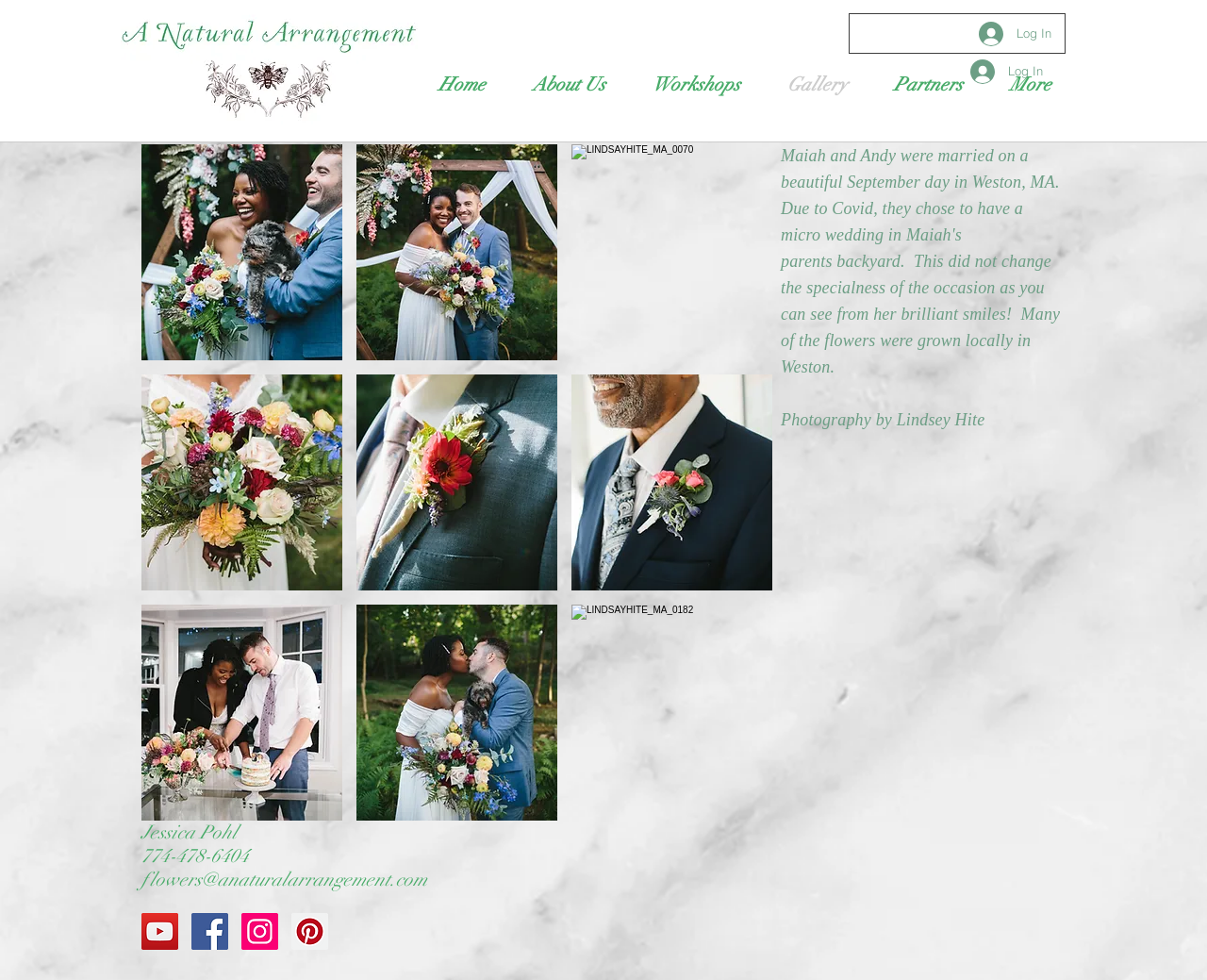Specify the bounding box coordinates of the region I need to click to perform the following instruction: "Contact via 'flowers@anaturalarrangement.com'". The coordinates must be four float numbers in the range of 0 to 1, i.e., [left, top, right, bottom].

[0.117, 0.885, 0.354, 0.91]